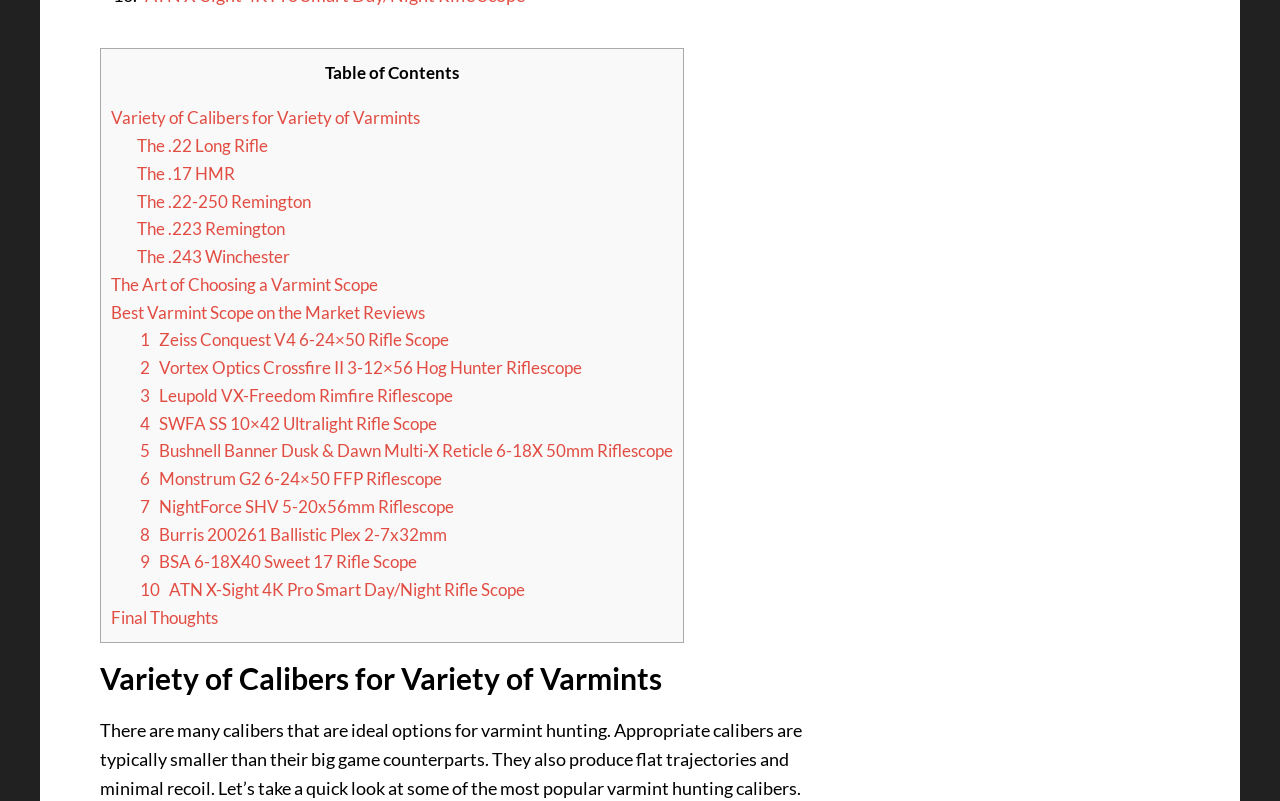Point out the bounding box coordinates of the section to click in order to follow this instruction: "Input interest rate".

None